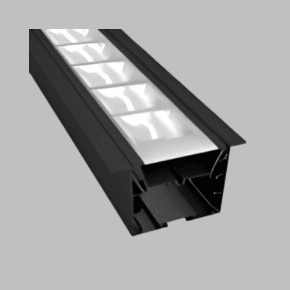Use a single word or phrase to answer the question: 
Is the product suitable for residential use?

Yes